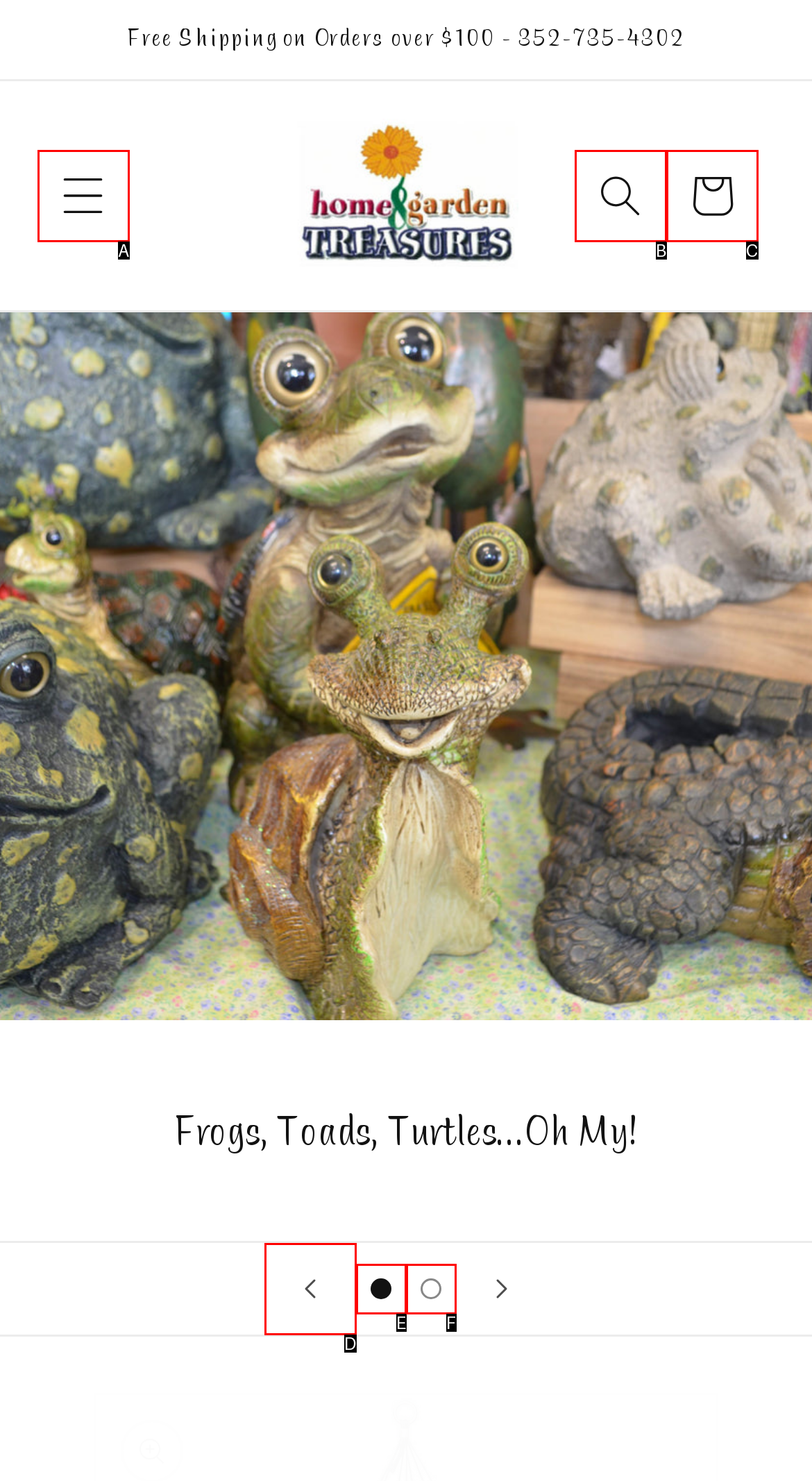Which option is described as follows: Terms and Conditions
Answer with the letter of the matching option directly.

None